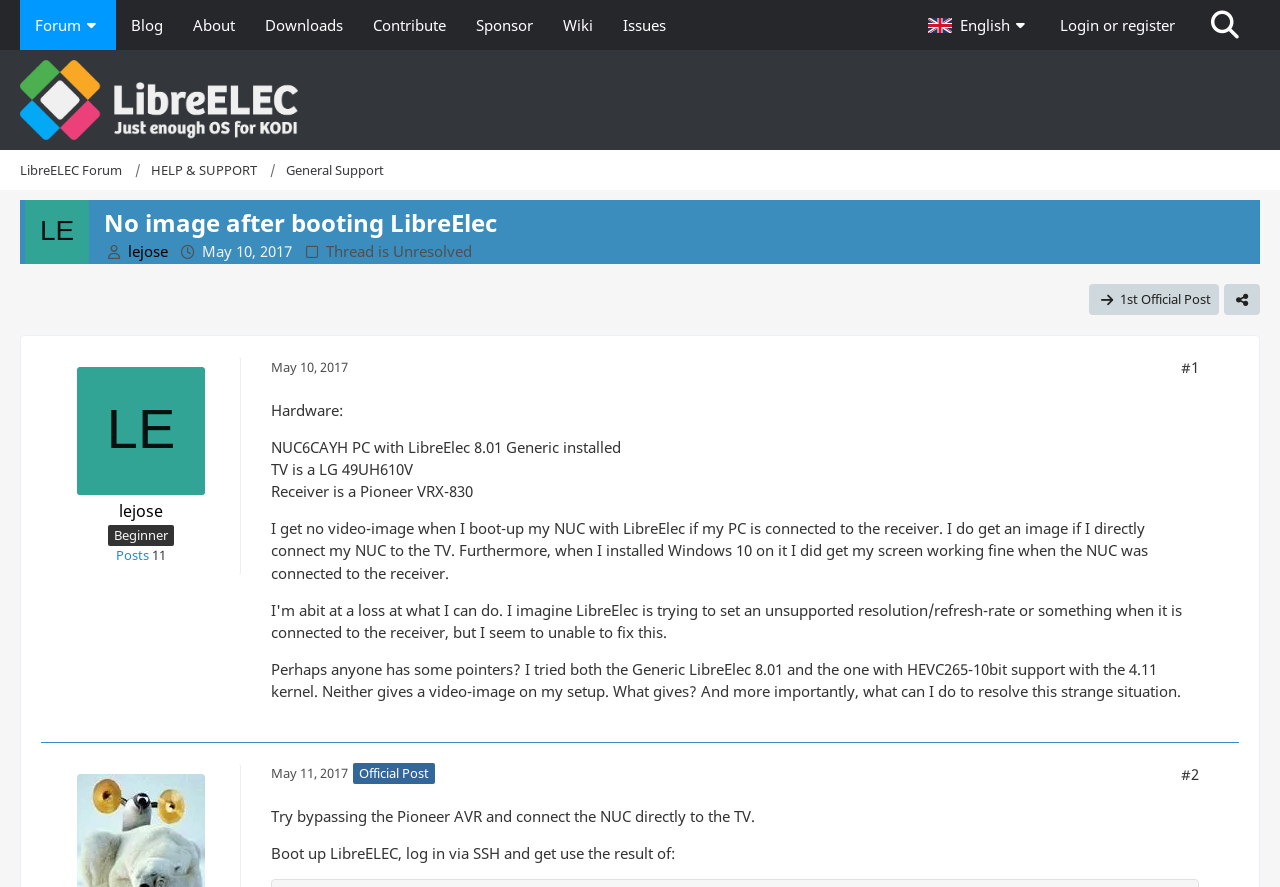Using the element description HELP & SUPPORT, predict the bounding box coordinates for the UI element. Provide the coordinates in (top-left x, top-left y, bottom-right x, bottom-right y) format with values ranging from 0 to 1.

[0.118, 0.181, 0.201, 0.203]